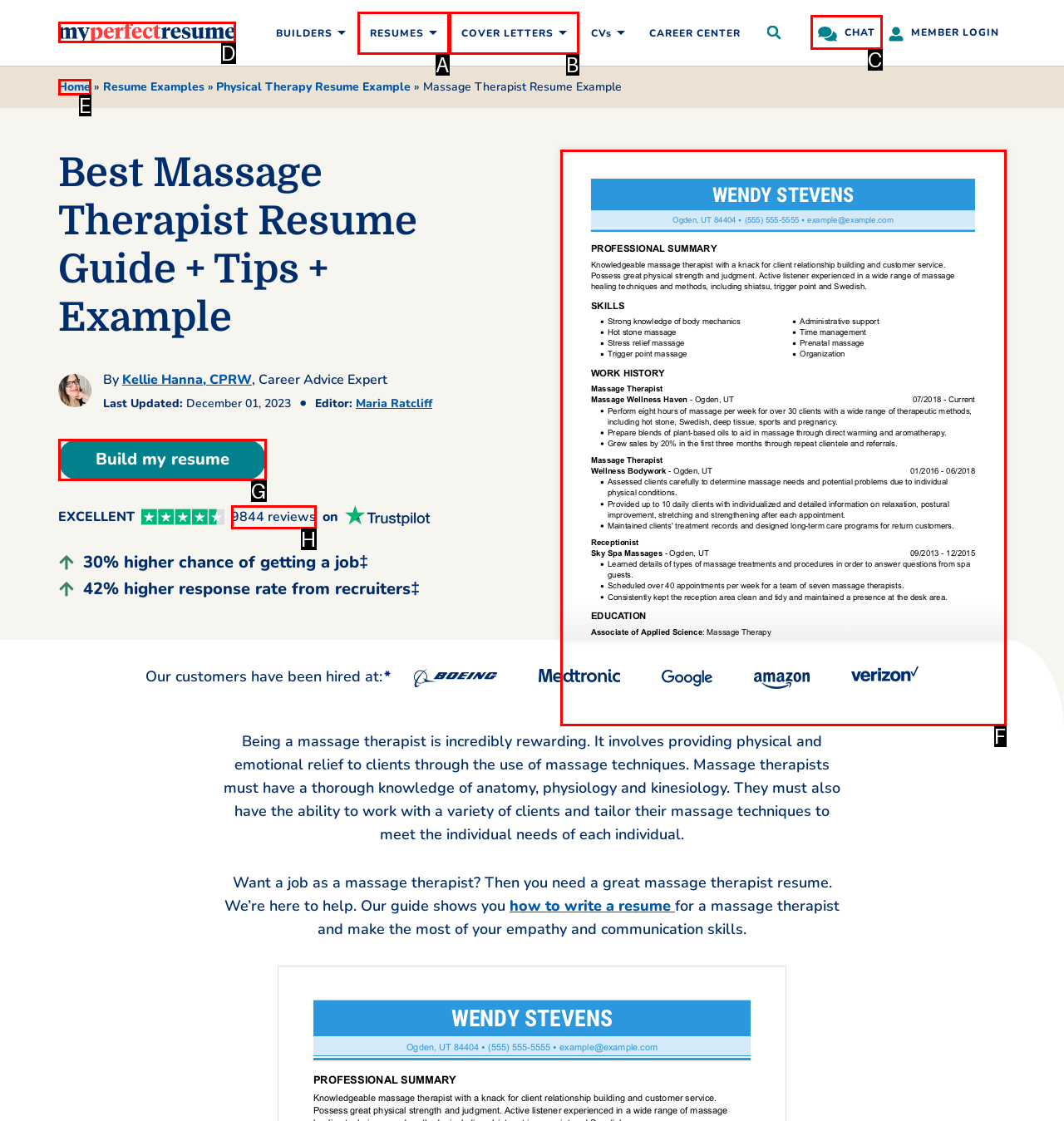Determine which letter corresponds to the UI element to click for this task: Chat with us
Respond with the letter from the available options.

C